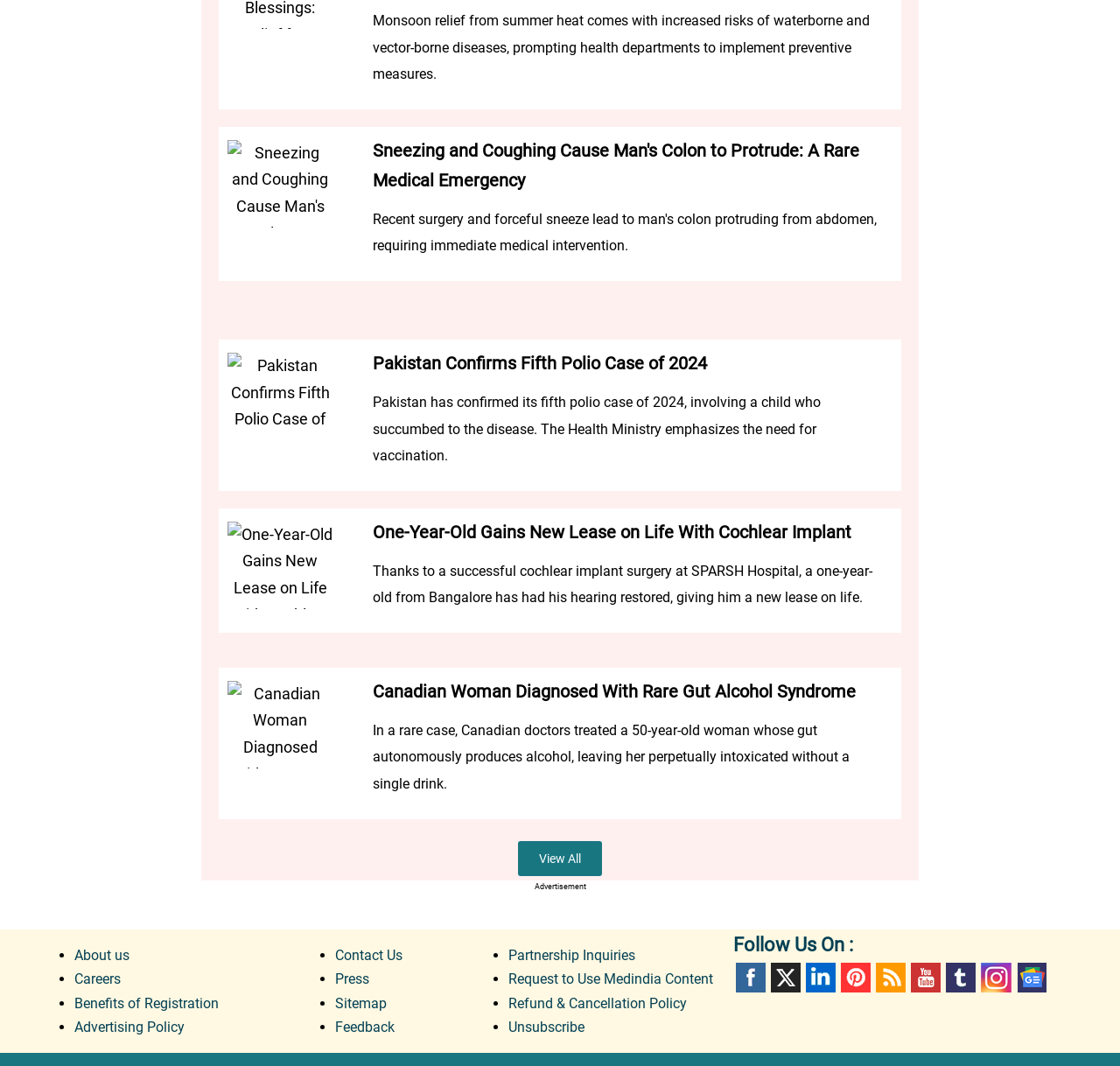Please find and report the bounding box coordinates of the element to click in order to perform the following action: "View the article about Sneezing and Coughing Cause Man's Colon to Protrude". The coordinates should be expressed as four float numbers between 0 and 1, in the format [left, top, right, bottom].

[0.203, 0.131, 0.297, 0.213]